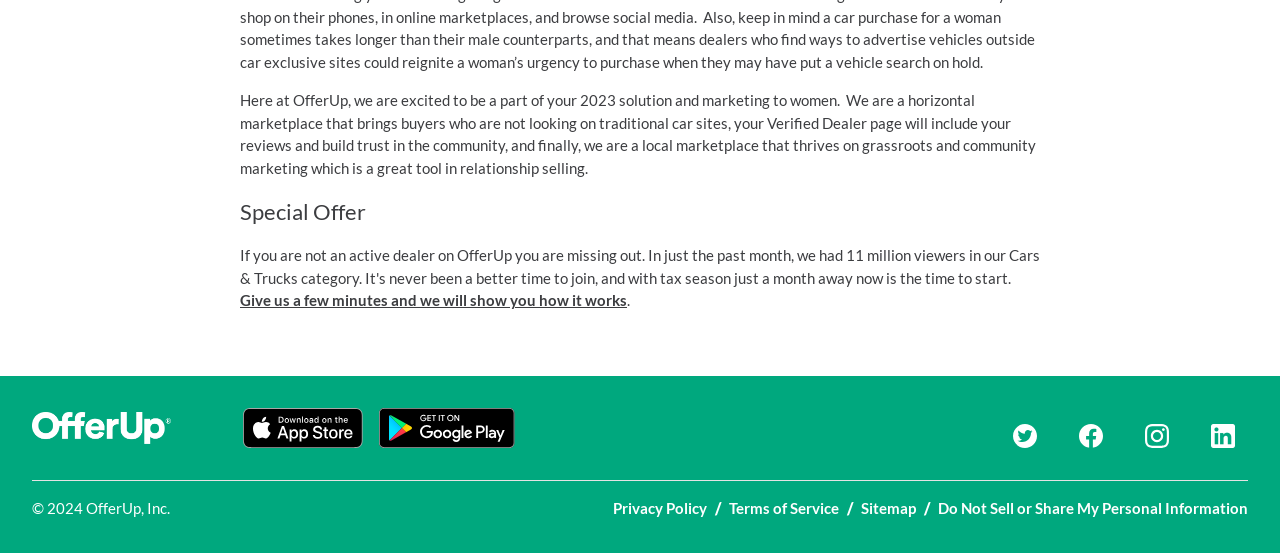What is the name of the company mentioned on the webpage?
Answer the question with a detailed explanation, including all necessary information.

The company name is mentioned at the bottom of the webpage, in the copyright section, as 'OfferUp, Inc.'